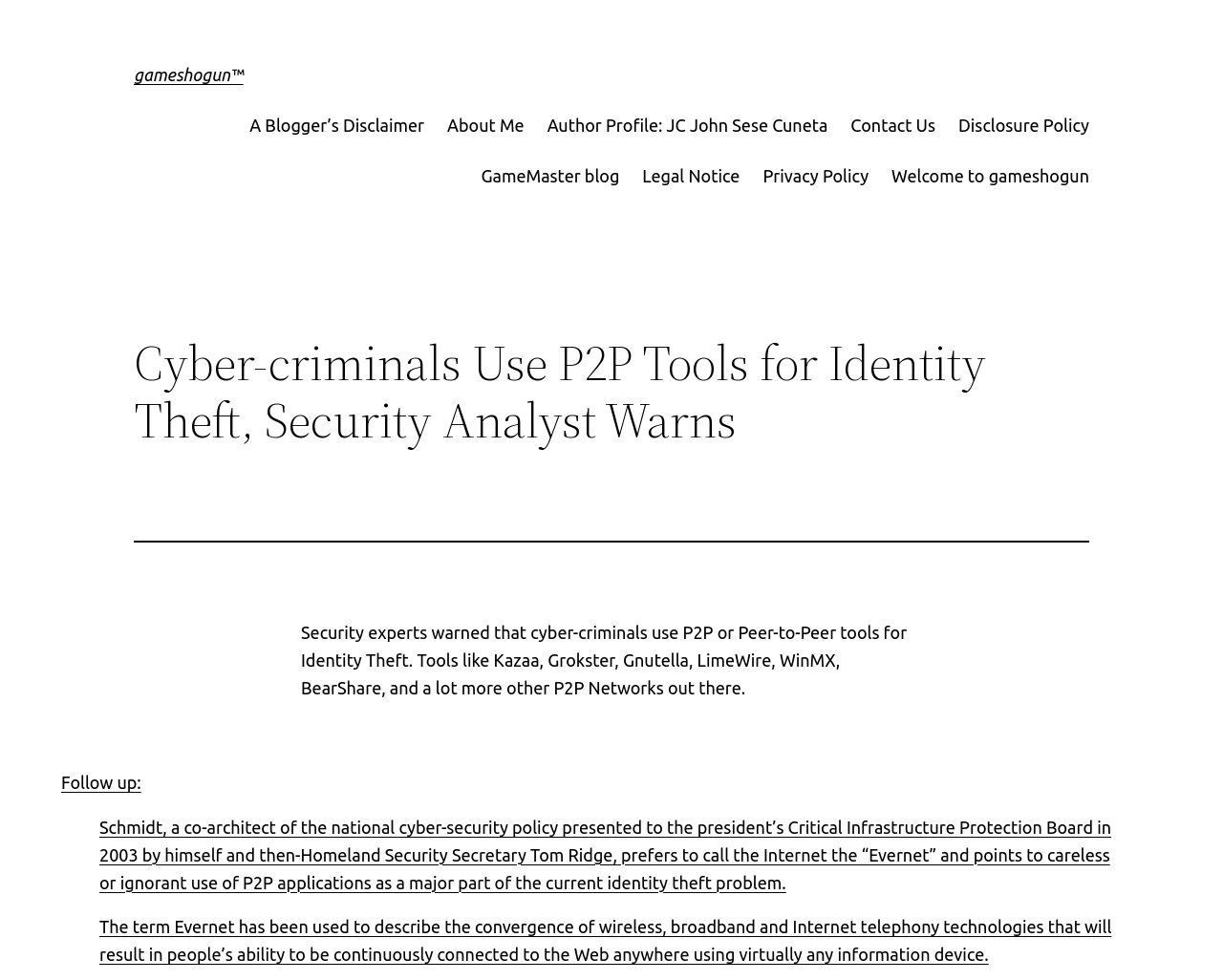Provide a thorough and detailed response to the question by examining the image: 
What is the term used to describe the convergence of wireless, broadband, and Internet telephony technologies?

I found the answer by reading the text on the webpage, specifically the paragraph that mentions 'The term Evernet has been used to describe the convergence of wireless, broadband and Internet telephony technologies...'.